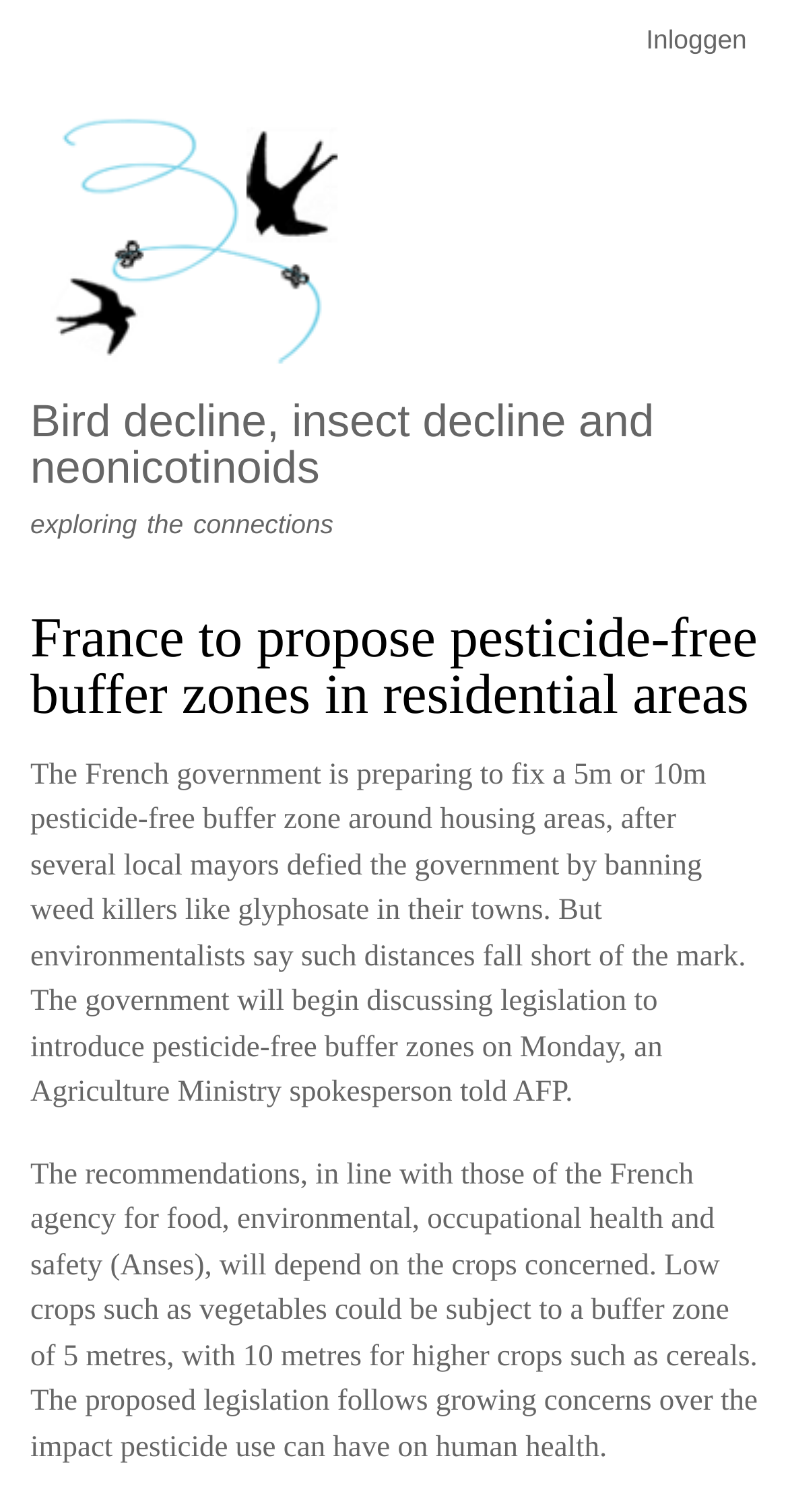What is the recommended buffer zone distance for low crops?
Please provide a detailed answer to the question.

The recommended buffer zone distance for low crops can be found in the text 'Low crops such as vegetables could be subject to a buffer zone of 5 metres...' which is a part of the article content.